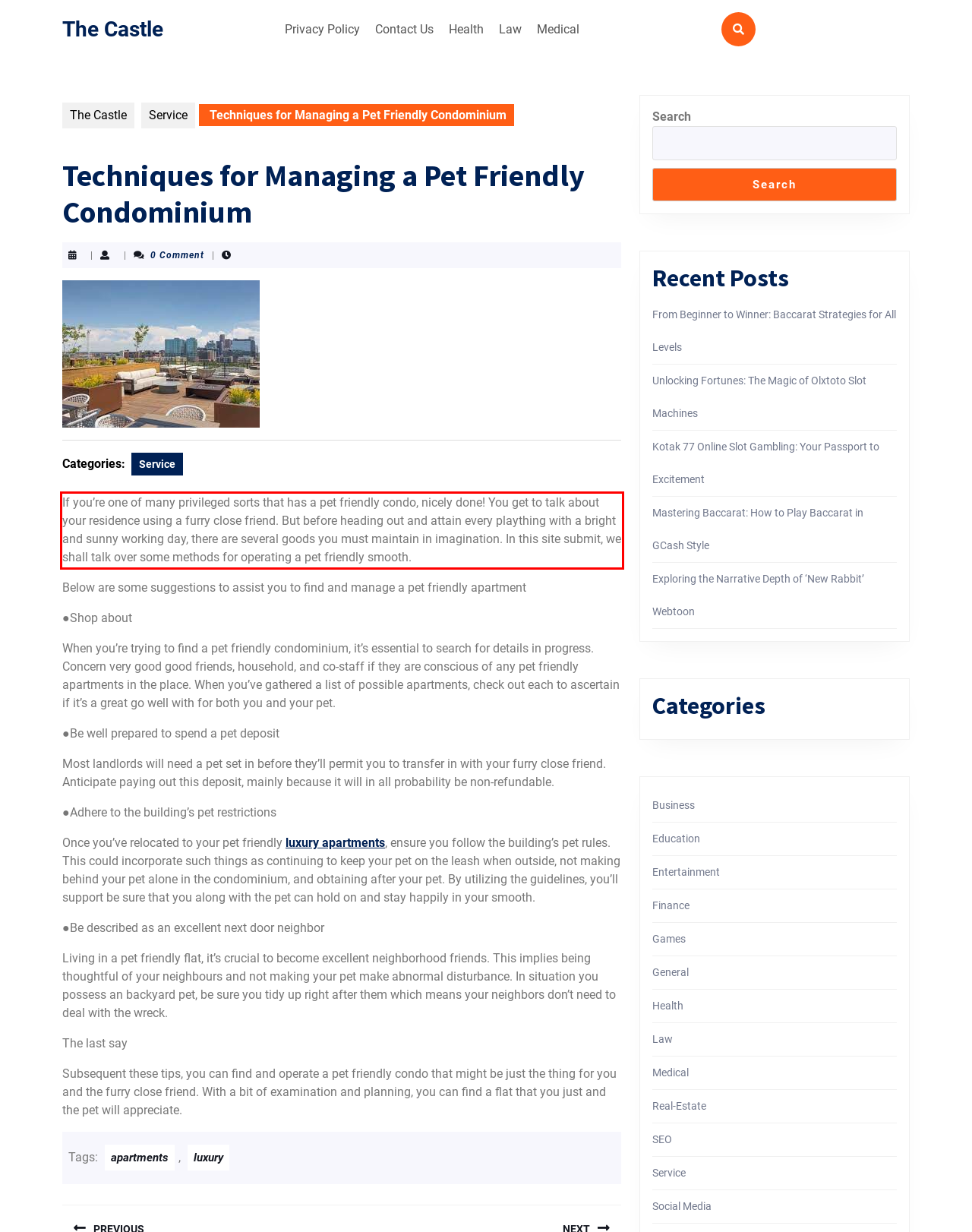Inspect the webpage screenshot that has a red bounding box and use OCR technology to read and display the text inside the red bounding box.

If you’re one of many privileged sorts that has a pet friendly condo, nicely done! You get to talk about your residence using a furry close friend. But before heading out and attain every plaything with a bright and sunny working day, there are several goods you must maintain in imagination. In this site submit, we shall talk over some methods for operating a pet friendly smooth.